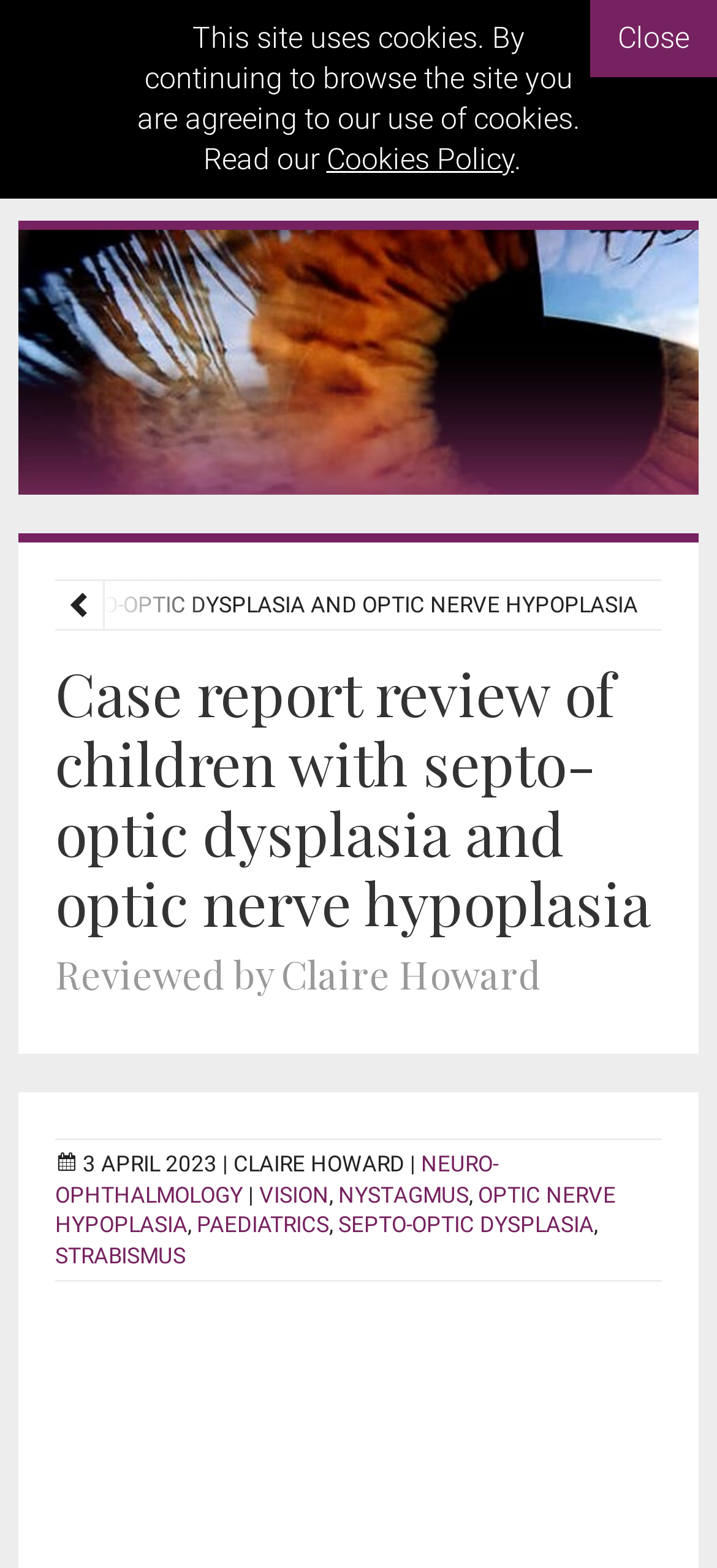Can you determine the bounding box coordinates of the area that needs to be clicked to fulfill the following instruction: "go to Eye News homepage"?

[0.192, 0.039, 0.808, 0.076]